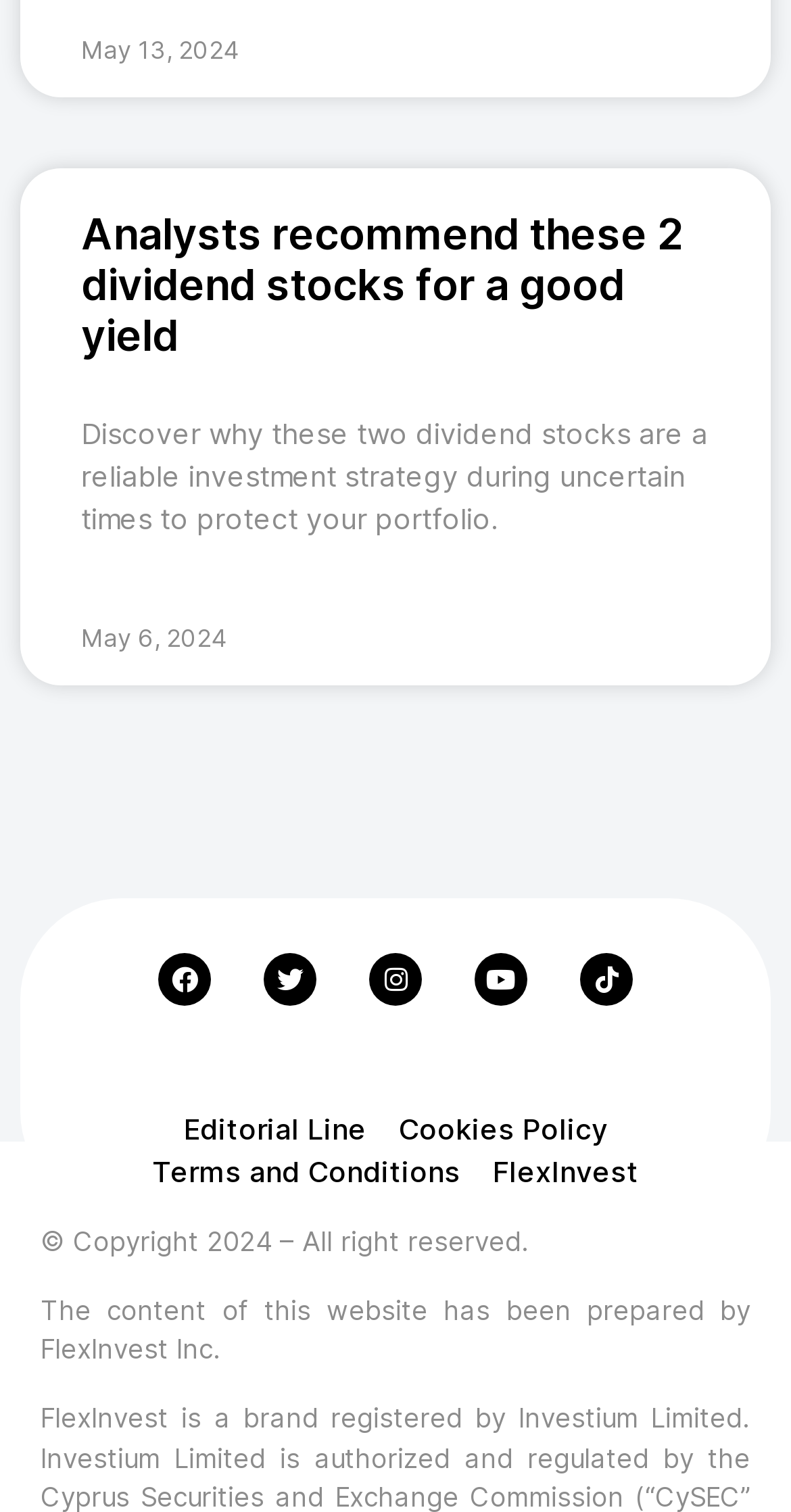Identify the bounding box coordinates for the UI element described as follows: Editorial Line. Use the format (top-left x, top-left y, bottom-right x, bottom-right y) and ensure all values are floating point numbers between 0 and 1.

[0.232, 0.732, 0.463, 0.76]